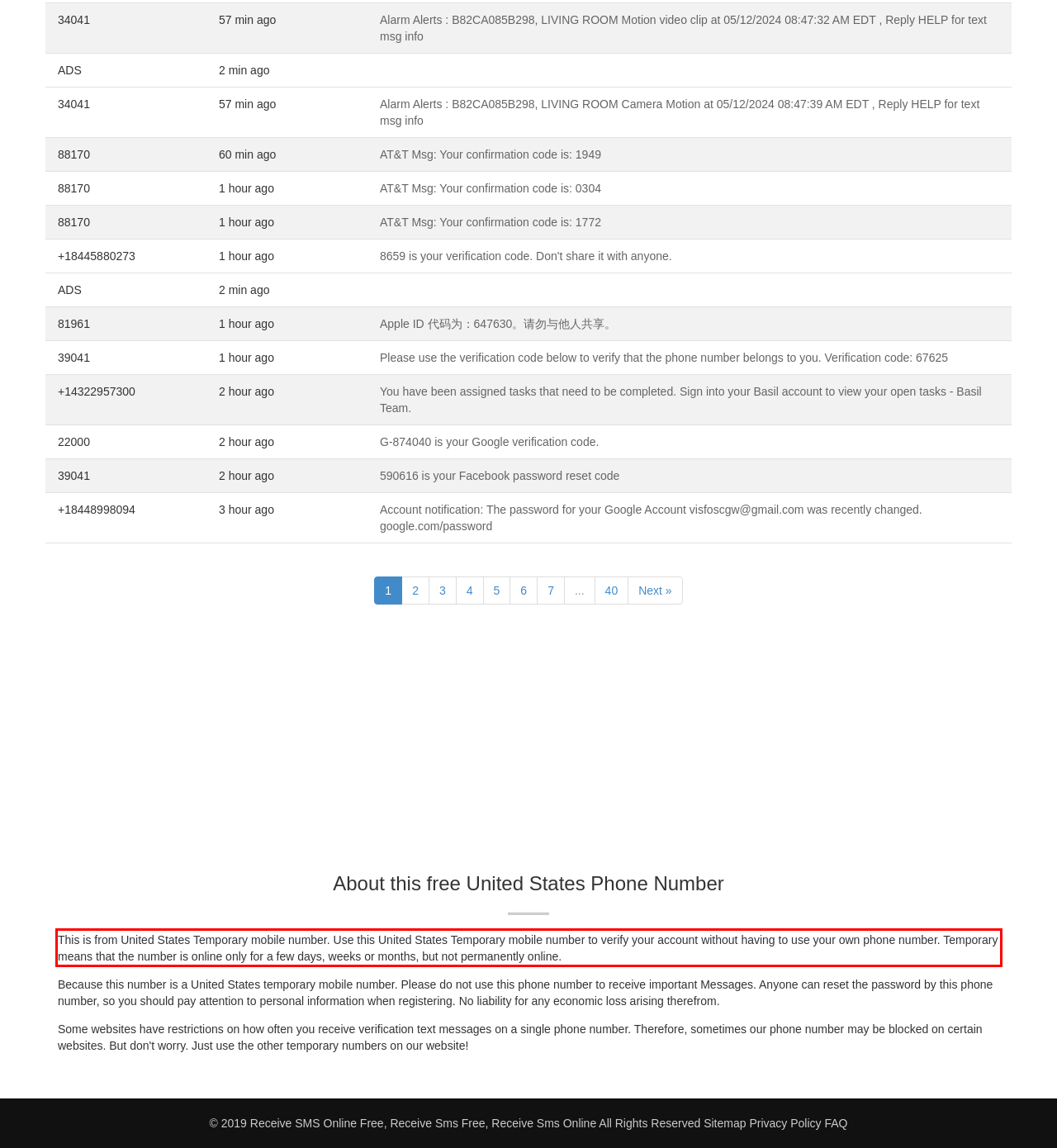Please take the screenshot of the webpage, find the red bounding box, and generate the text content that is within this red bounding box.

This is from United States Temporary mobile number. Use this United States Temporary mobile number to verify your account without having to use your own phone number. Temporary means that the number is online only for a few days, weeks or months, but not permanently online.